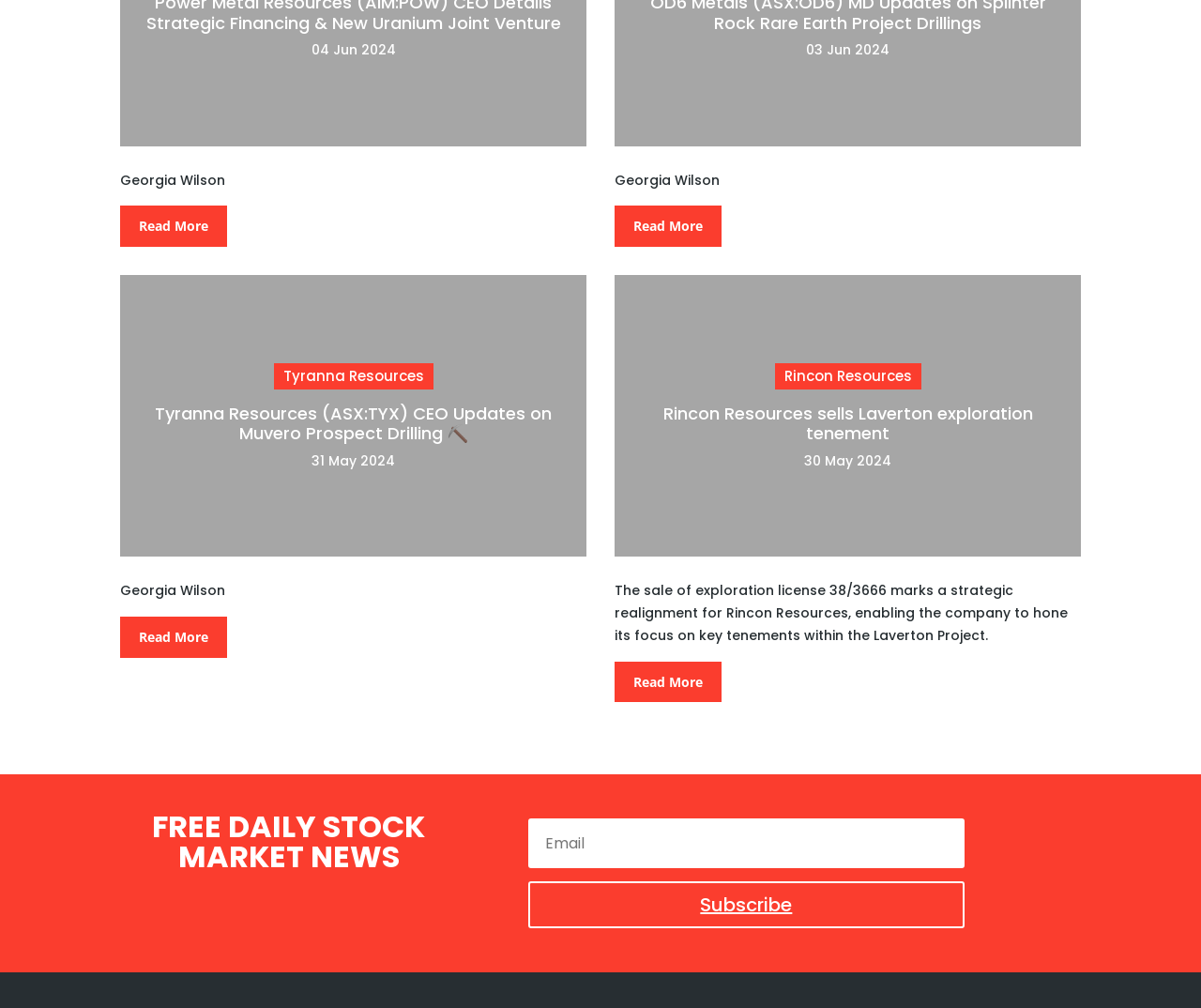Identify the bounding box coordinates for the element that needs to be clicked to fulfill this instruction: "View news from 04 Jun 2024". Provide the coordinates in the format of four float numbers between 0 and 1: [left, top, right, bottom].

[0.259, 0.042, 0.329, 0.058]